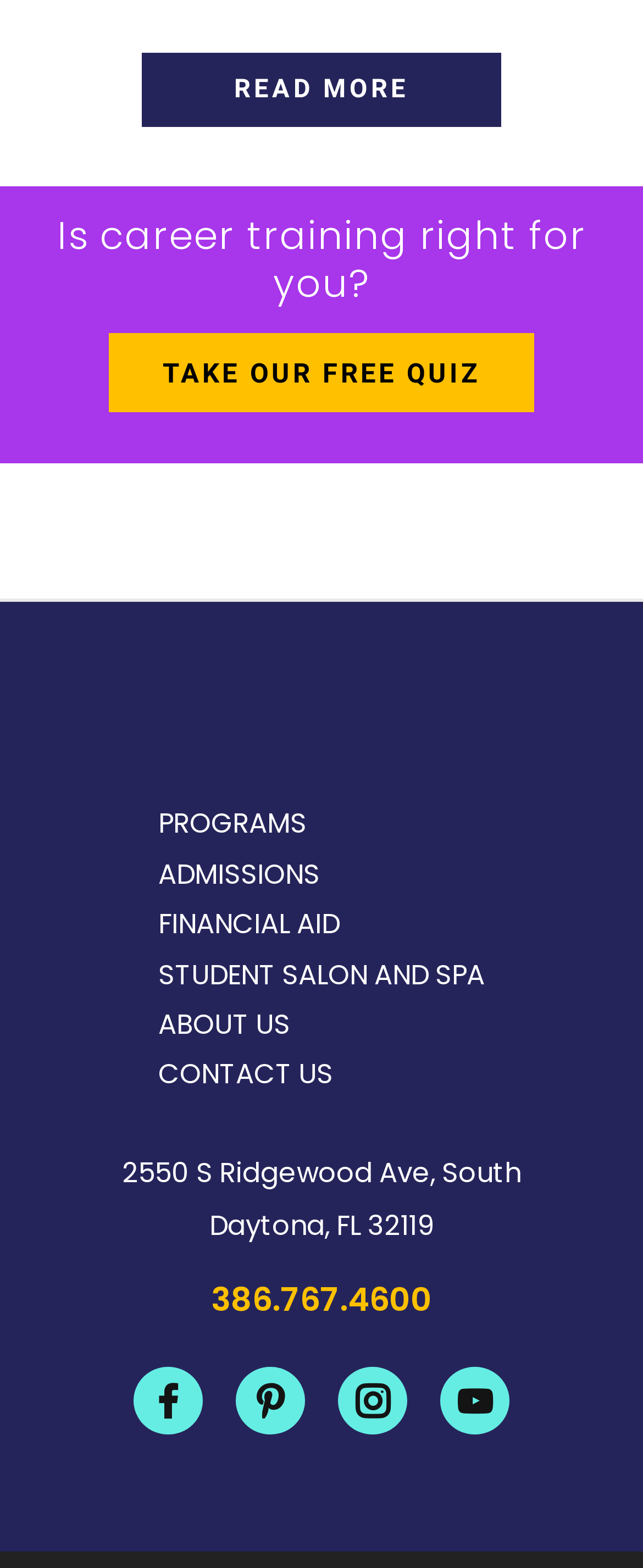Please identify the bounding box coordinates of the element that needs to be clicked to execute the following command: "Explore programs". Provide the bounding box using four float numbers between 0 and 1, formatted as [left, top, right, bottom].

[0.246, 0.514, 0.754, 0.538]